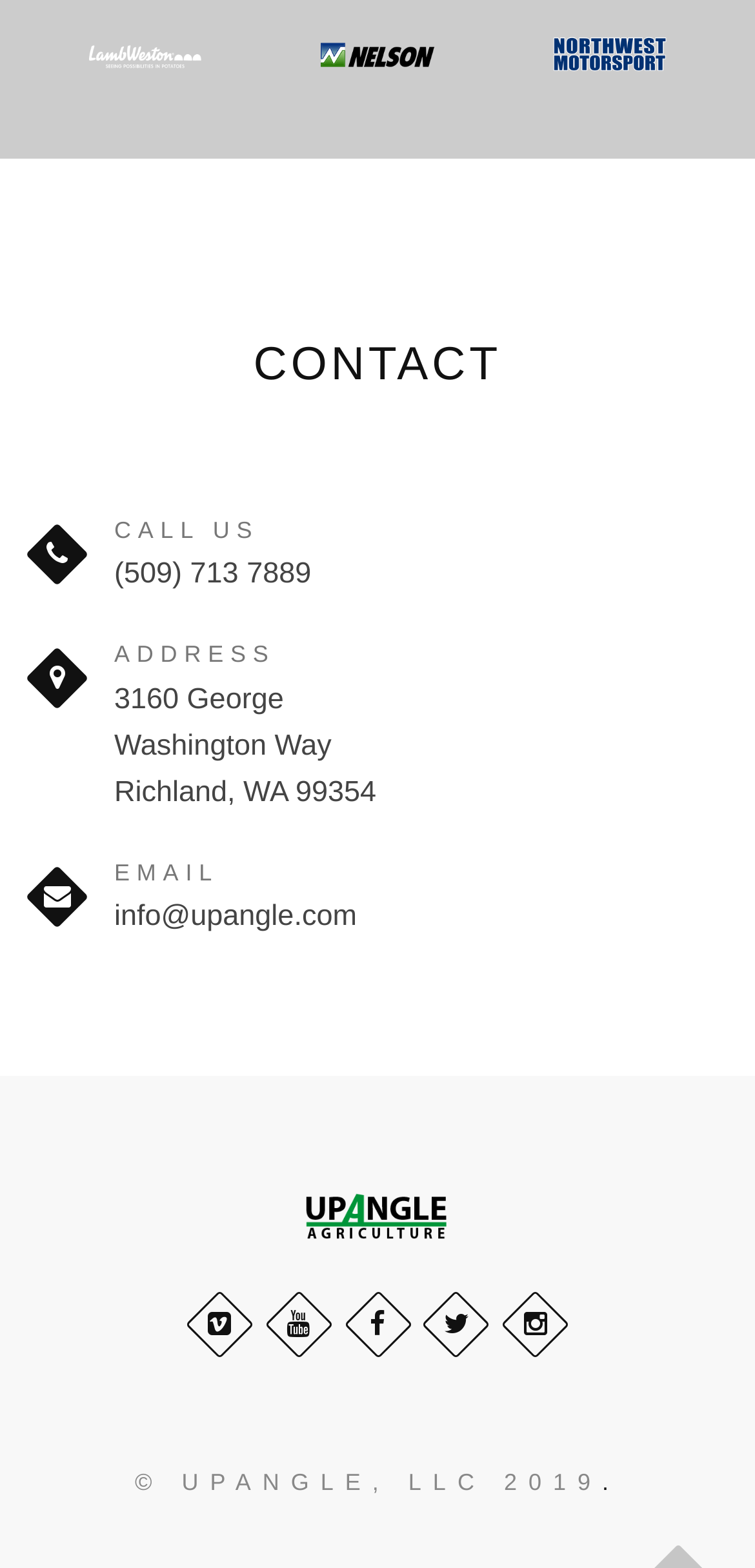Locate the bounding box coordinates of the clickable part needed for the task: "click CALL US".

[0.151, 0.33, 0.343, 0.347]